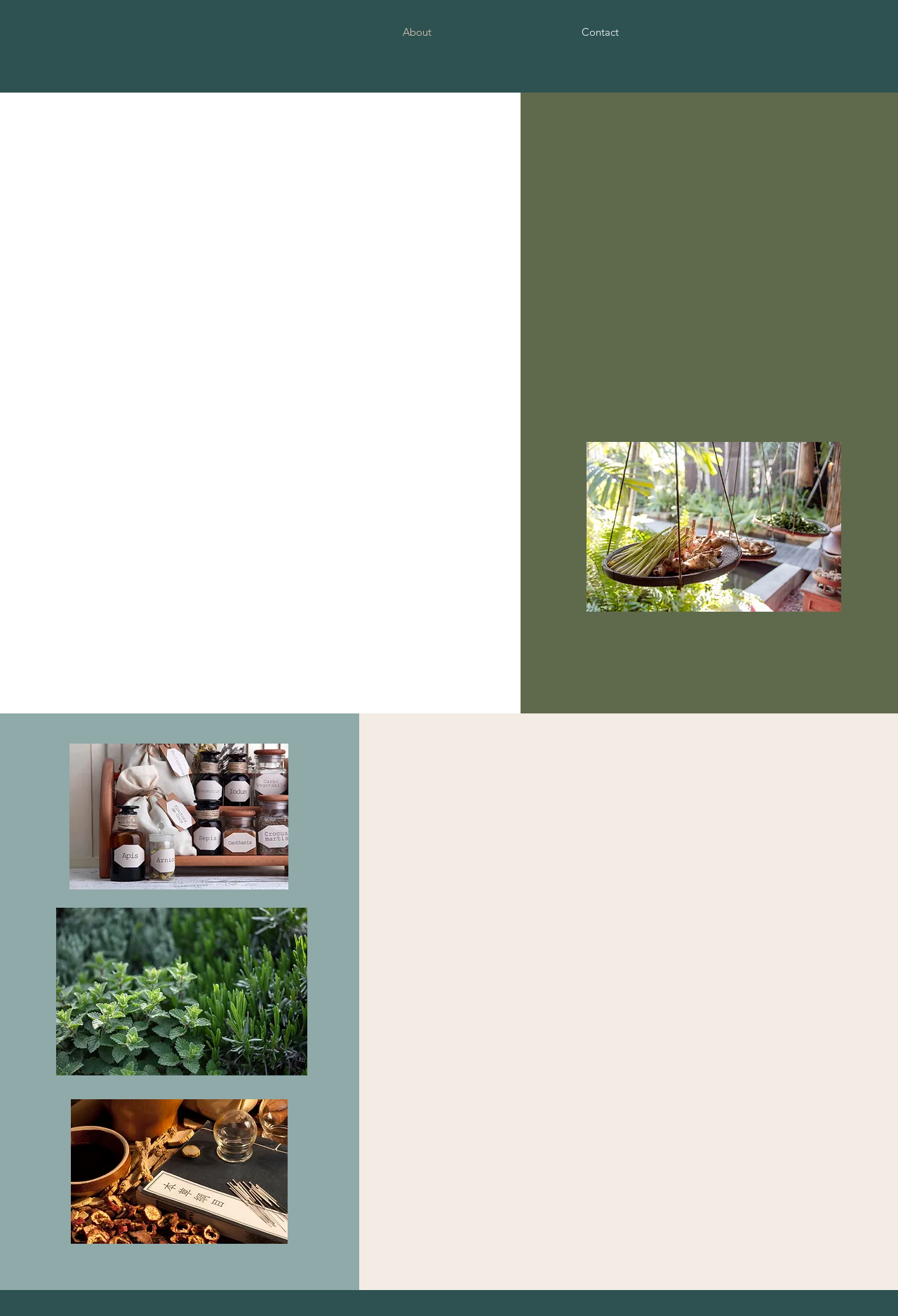Where did Dr. Bina receive her Doctorate of Naturopathic Medicine? Analyze the screenshot and reply with just one word or a short phrase.

National University of Health Sciences